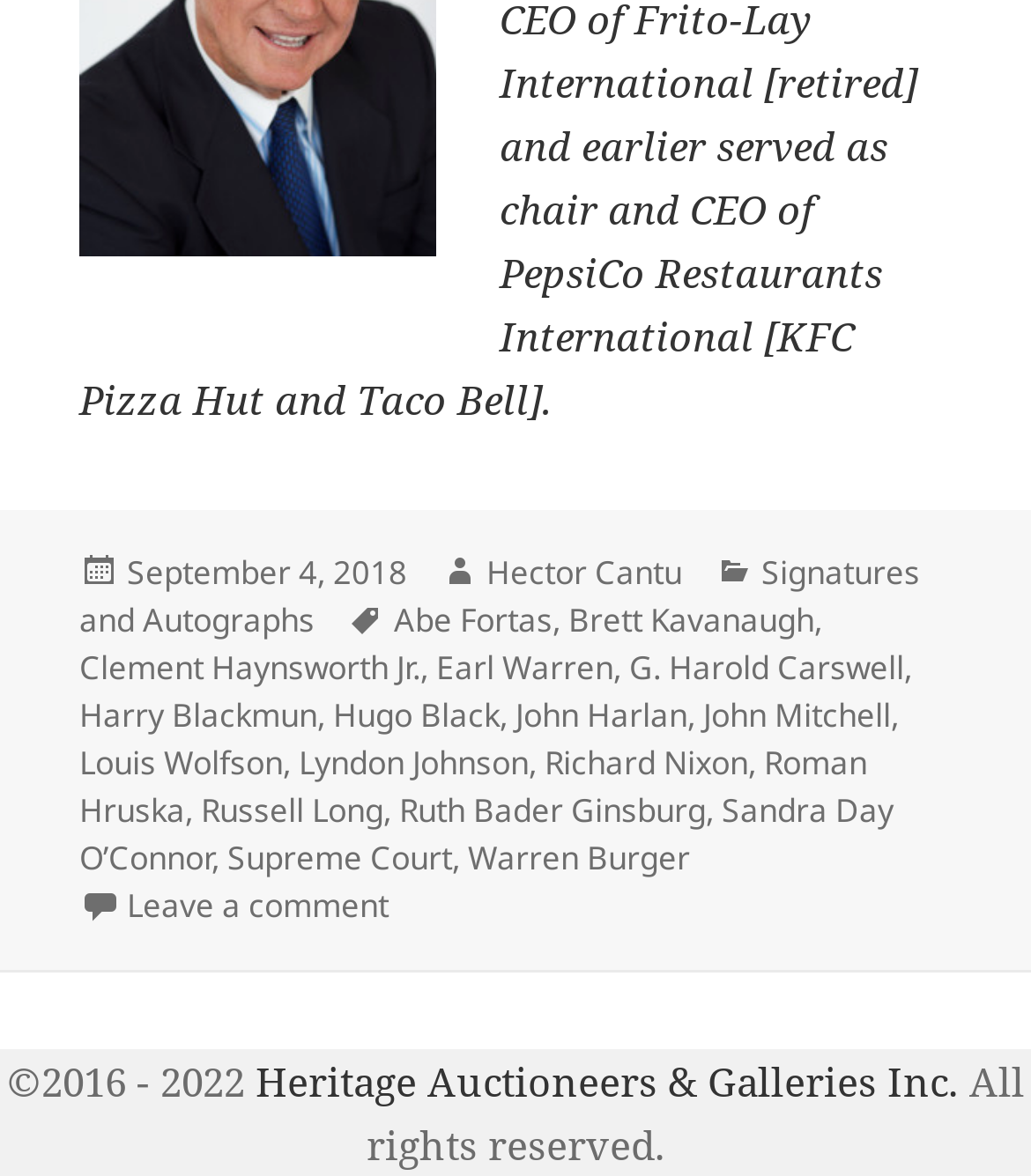Identify and provide the bounding box for the element described by: "September 4, 2018September 4, 2018".

[0.123, 0.466, 0.395, 0.507]